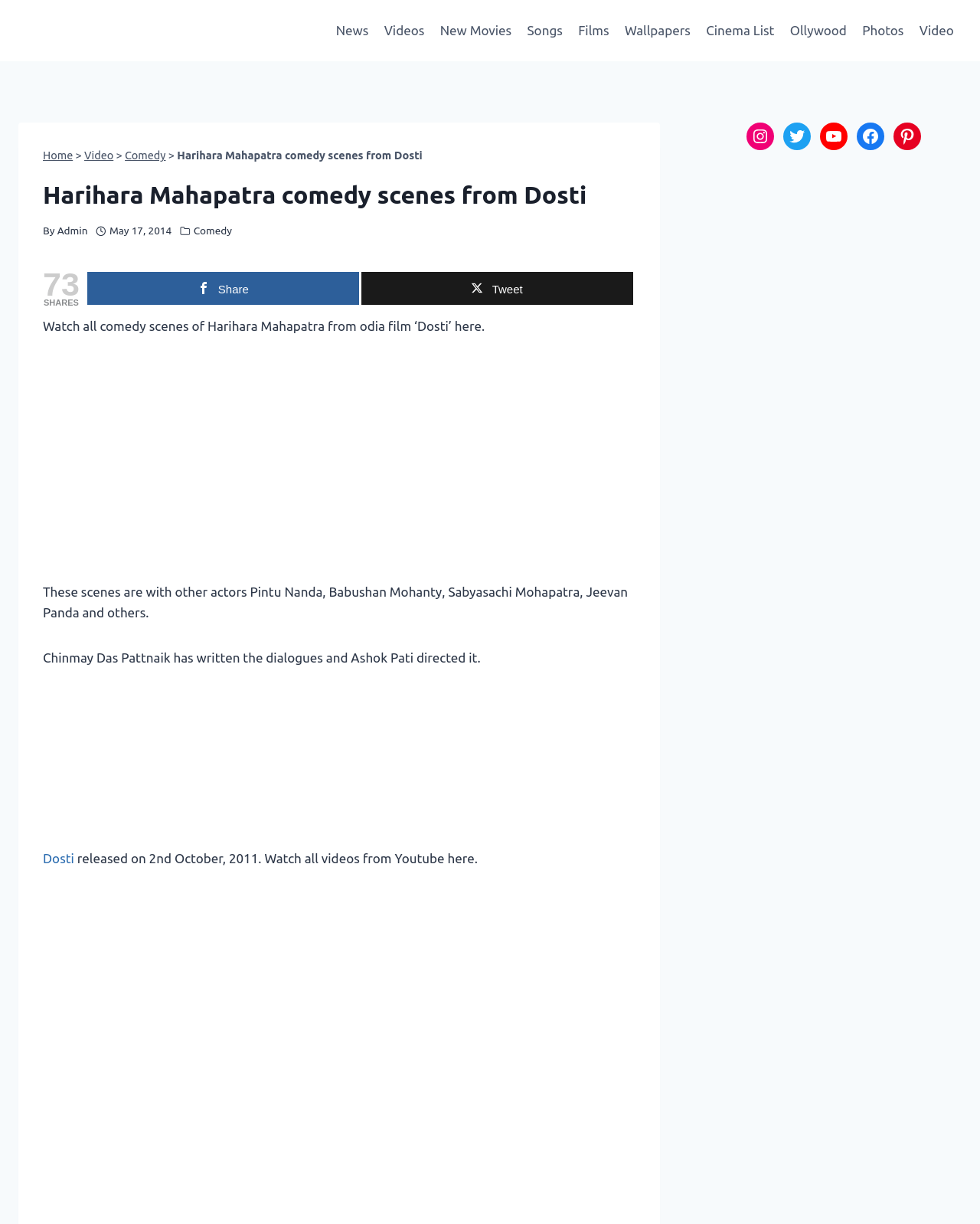Please find and report the primary heading text from the webpage.

Harihara Mahapatra comedy scenes from Dosti